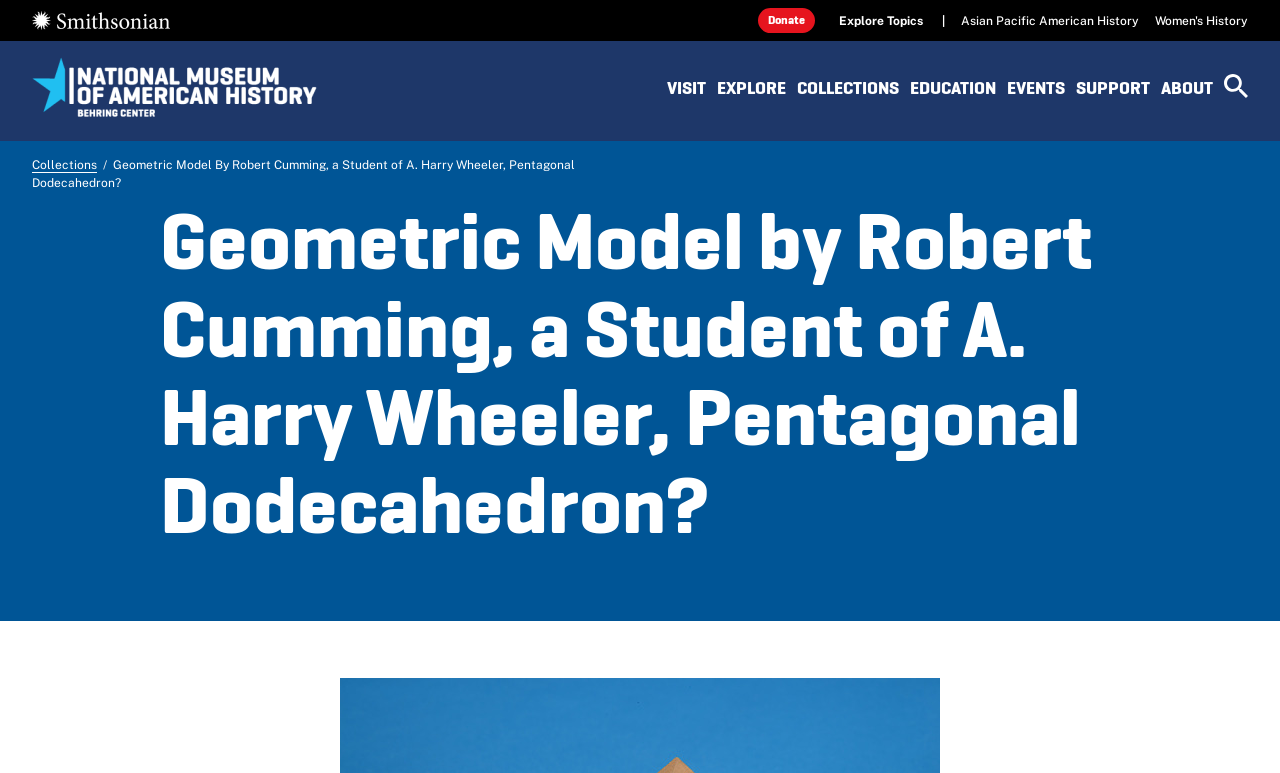What is the topic of the geometric model?
Answer briefly with a single word or phrase based on the image.

Pentagonal Dodecahedron